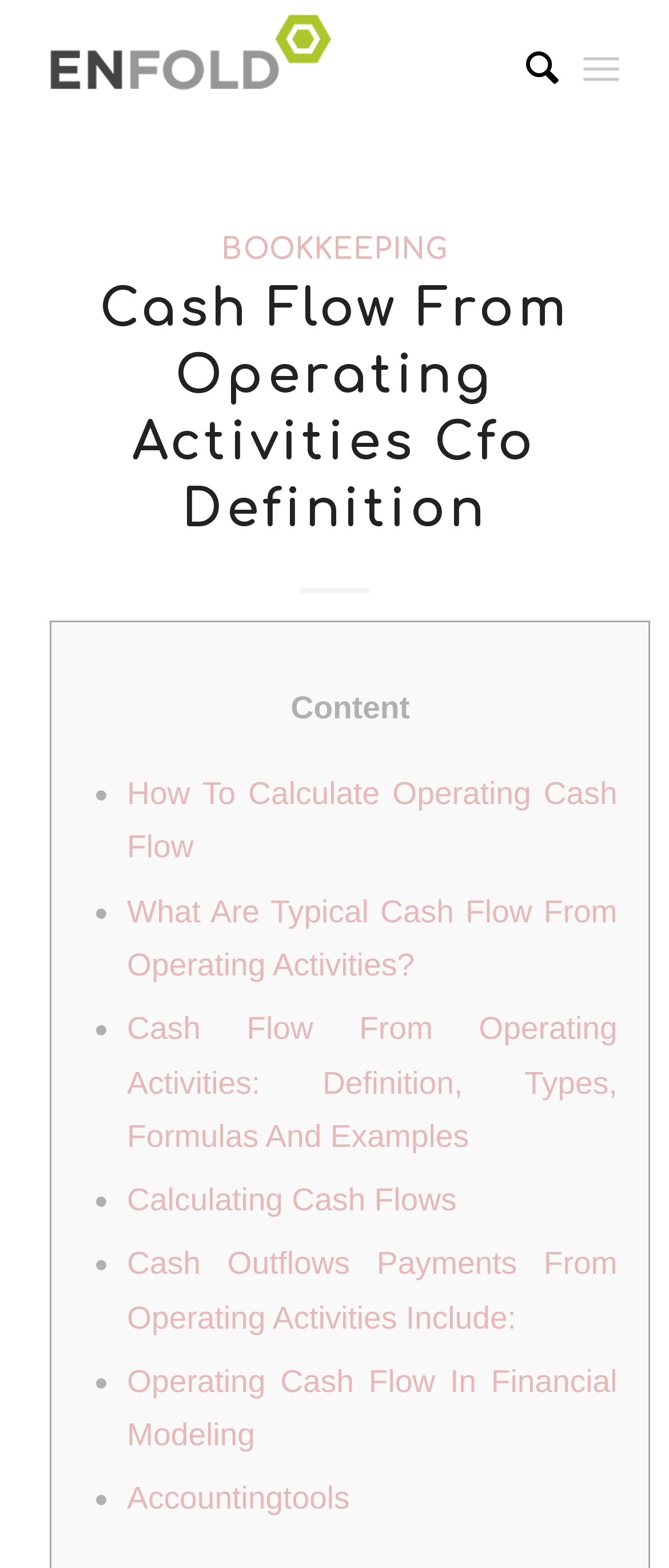Determine the bounding box coordinates for the clickable element to execute this instruction: "Search for something". Provide the coordinates as four float numbers between 0 and 1, i.e., [left, top, right, bottom].

[0.735, 0.0, 0.835, 0.087]